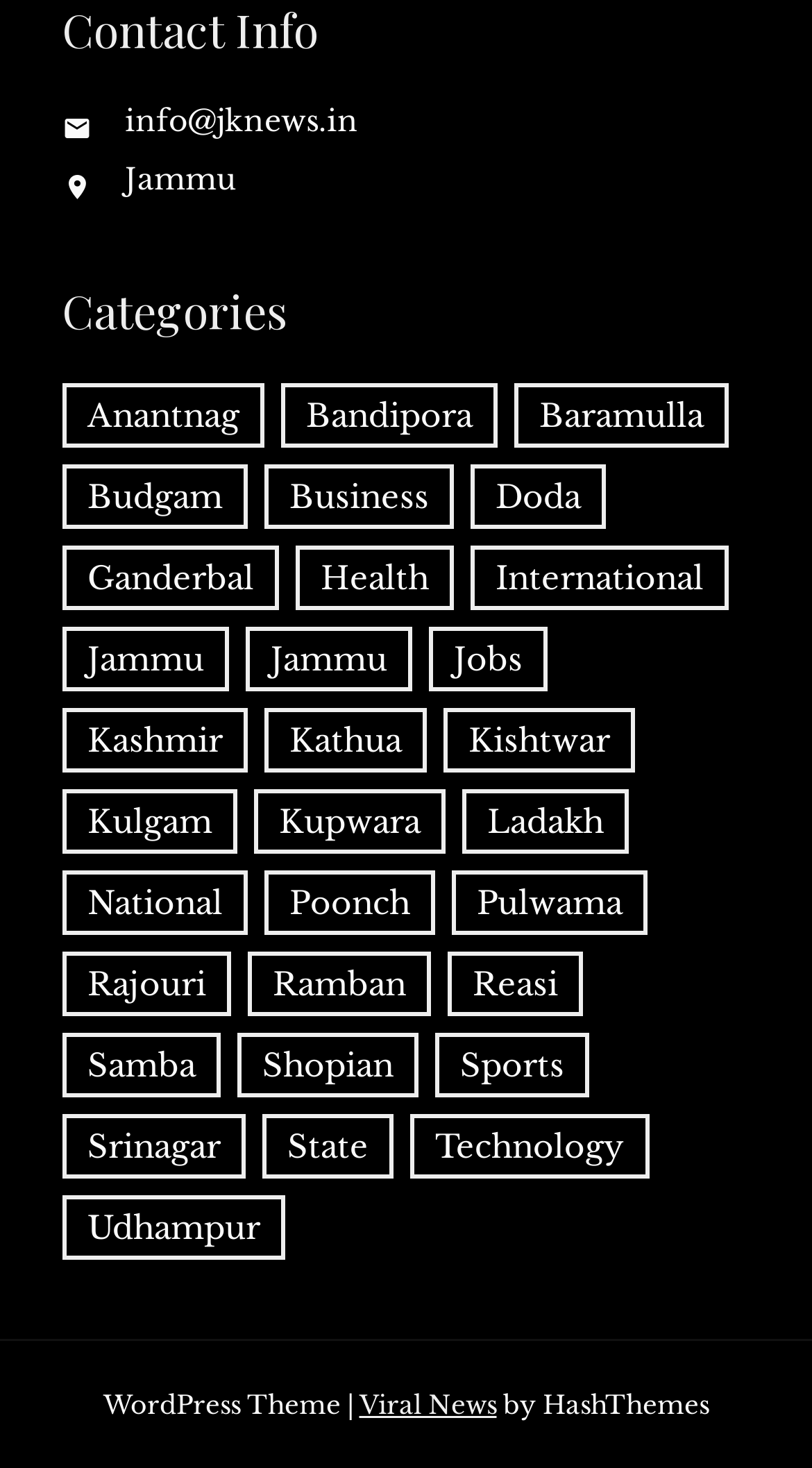From the element description Viral News, predict the bounding box coordinates of the UI element. The coordinates must be specified in the format (top-left x, top-left y, bottom-right x, bottom-right y) and should be within the 0 to 1 range.

[0.442, 0.945, 0.612, 0.967]